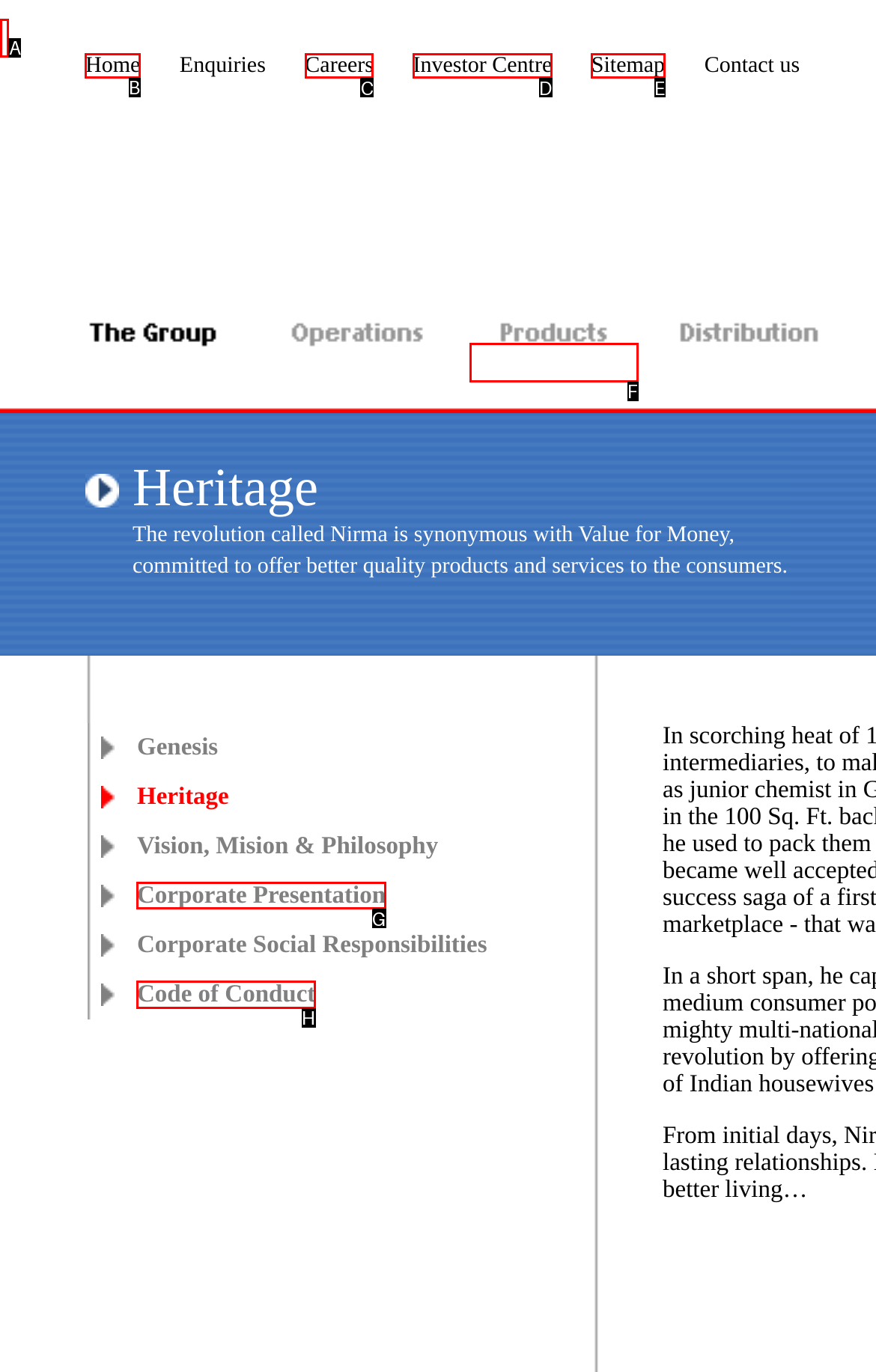Select the HTML element that should be clicked to accomplish the task: Click on Home Reply with the corresponding letter of the option.

B